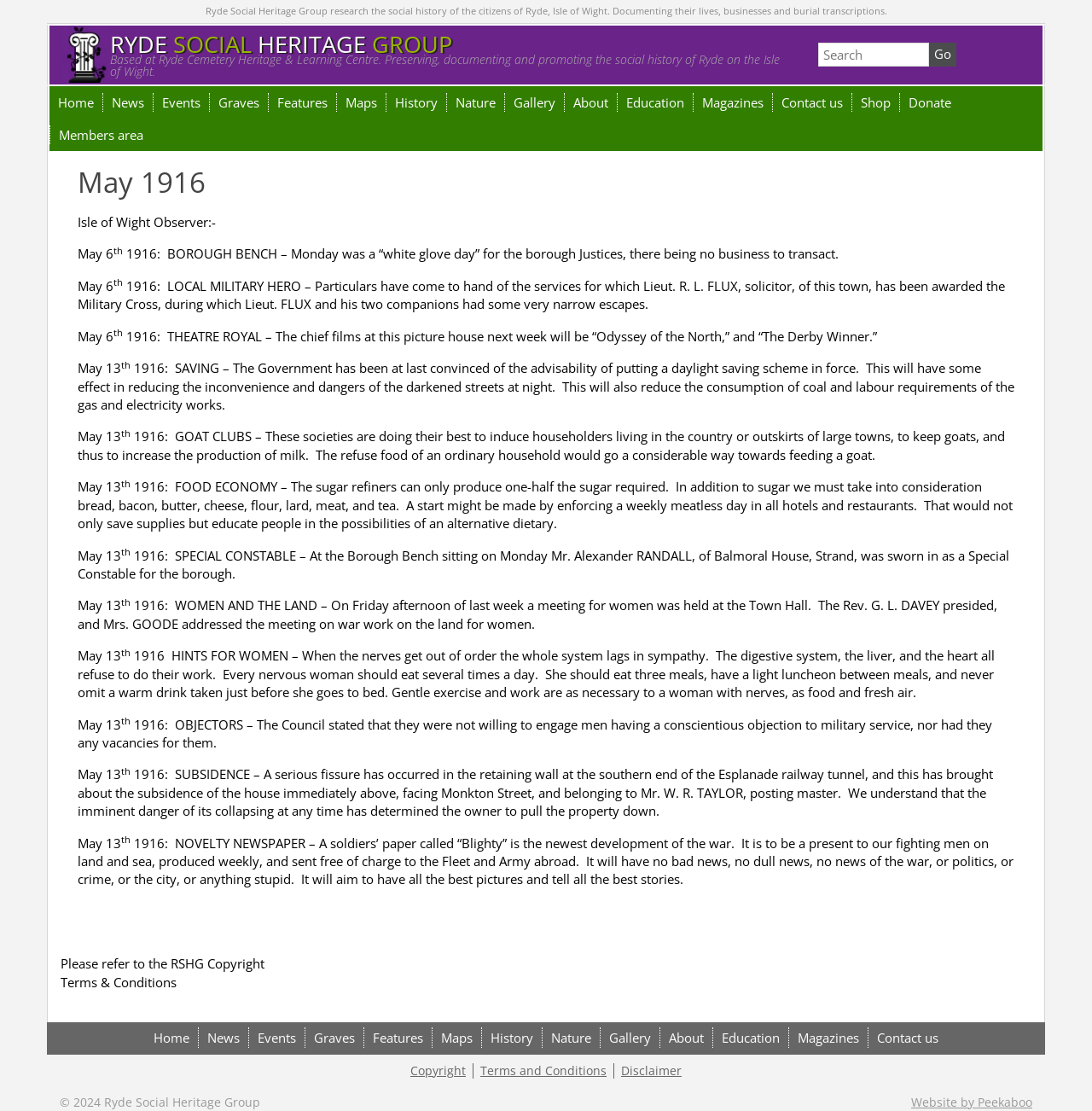Determine the bounding box coordinates of the clickable region to follow the instruction: "Contact us".

[0.707, 0.084, 0.78, 0.101]